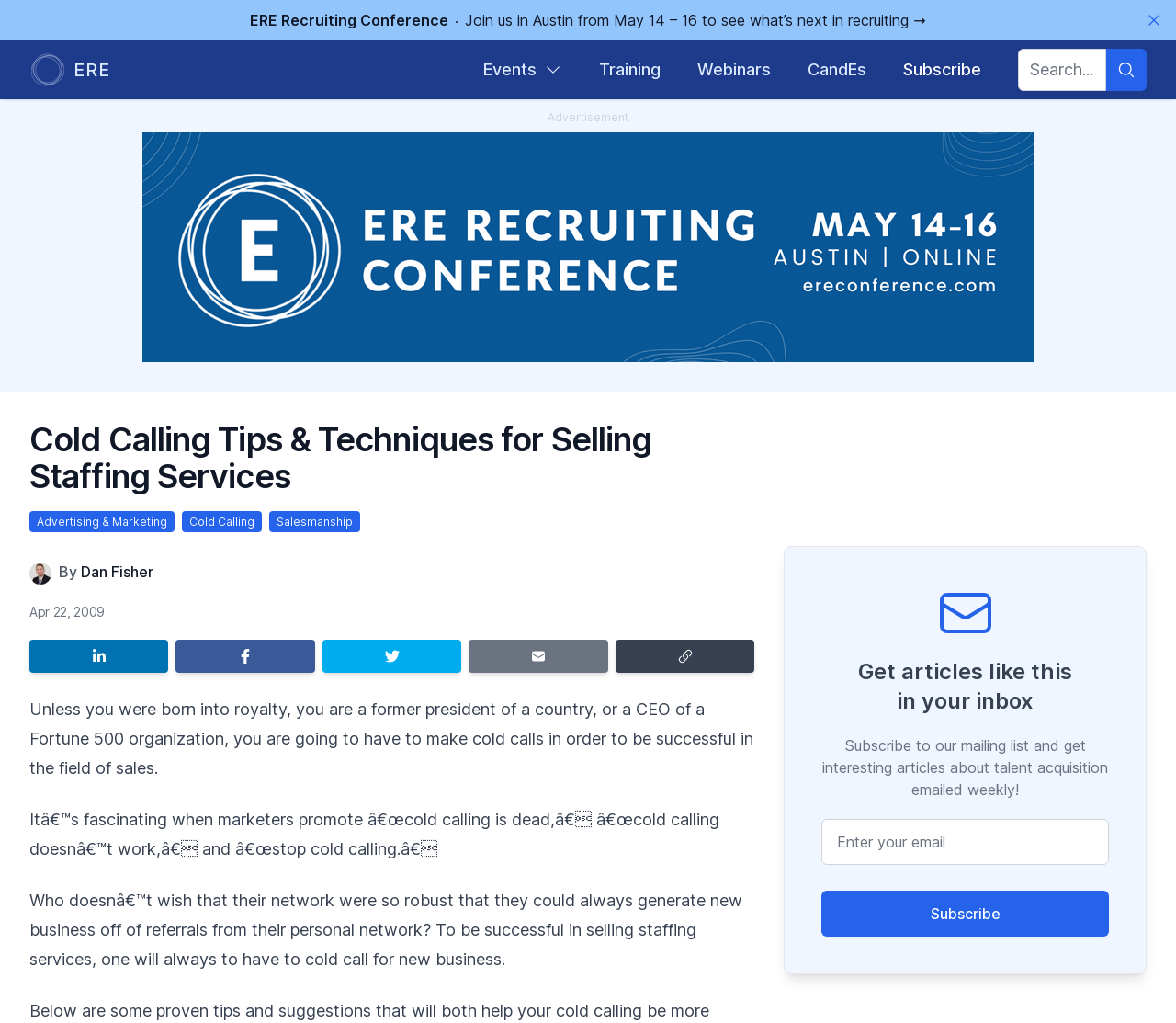Provide the bounding box coordinates of the HTML element this sentence describes: "parent_node: Copied! aria-label="Share on LinkedIn"". The bounding box coordinates consist of four float numbers between 0 and 1, i.e., [left, top, right, bottom].

[0.025, 0.625, 0.143, 0.657]